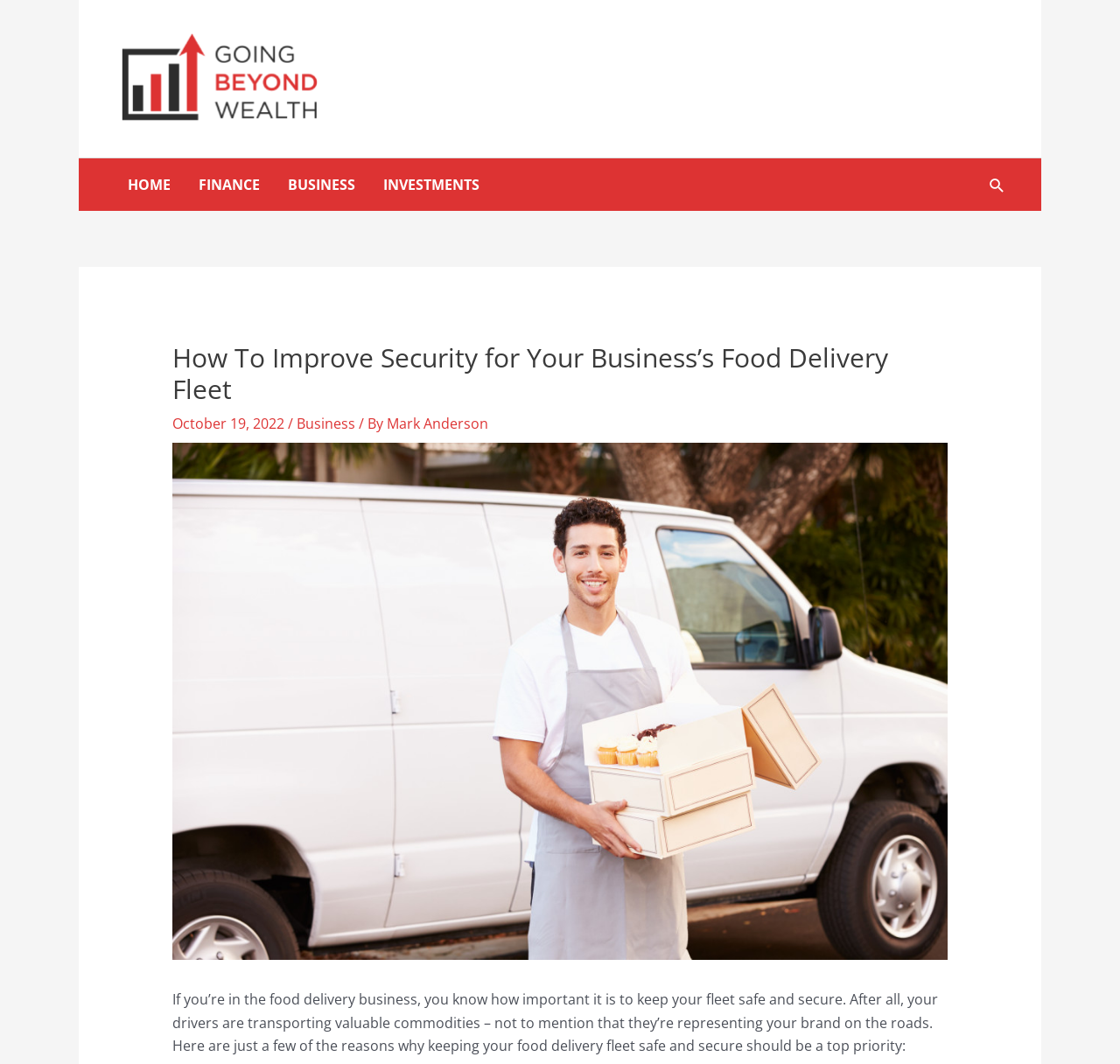Predict the bounding box coordinates of the UI element that matches this description: "Pearls Of Wisdom". The coordinates should be in the format [left, top, right, bottom] with each value between 0 and 1.

None